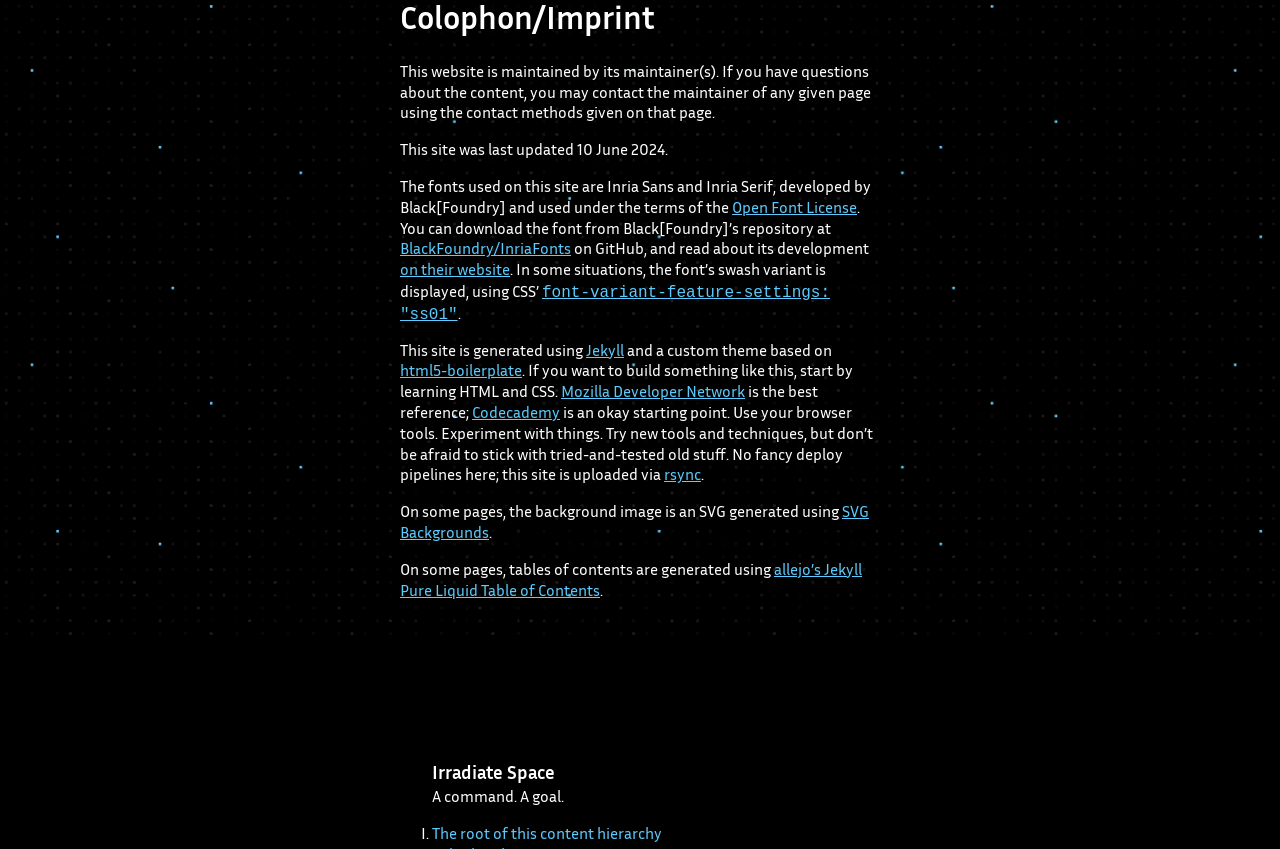Identify the bounding box coordinates for the UI element described as: "Mozilla Developer Network". The coordinates should be provided as four floats between 0 and 1: [left, top, right, bottom].

[0.438, 0.458, 0.582, 0.474]